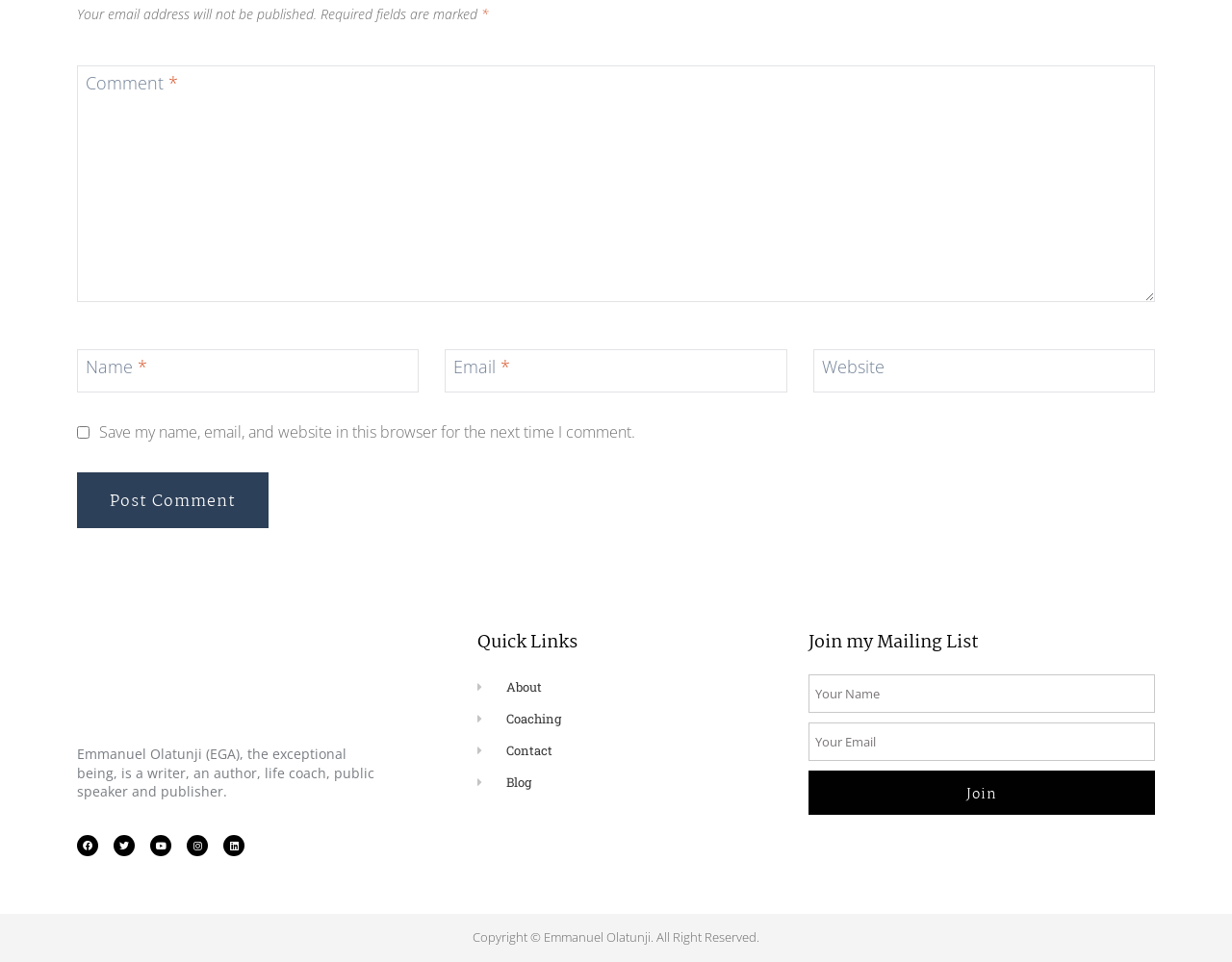What is the author's profession?
Look at the image and respond with a single word or a short phrase.

writer, author, life coach, public speaker and publisher